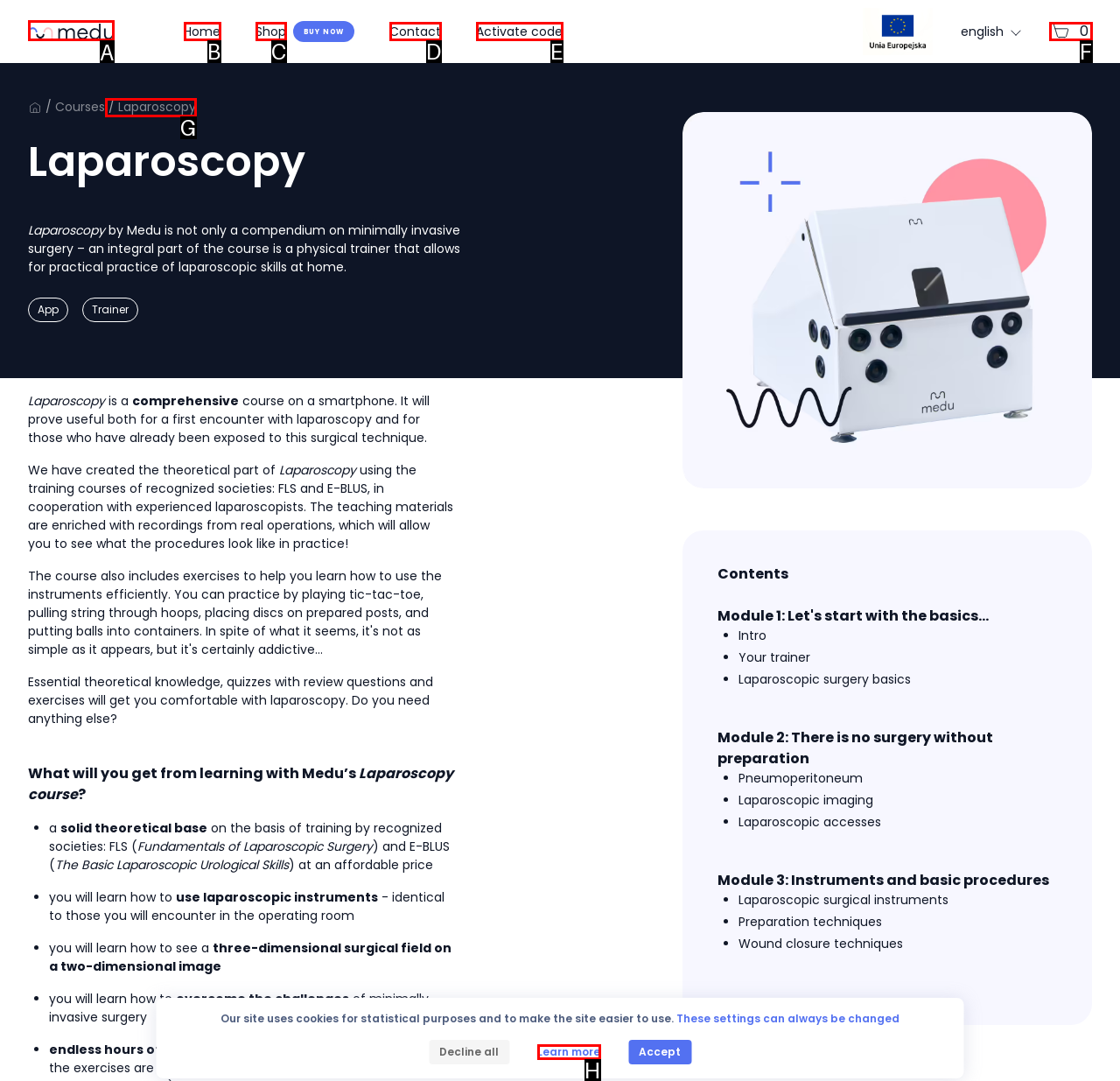Choose the option that matches the following description: Home
Reply with the letter of the selected option directly.

B